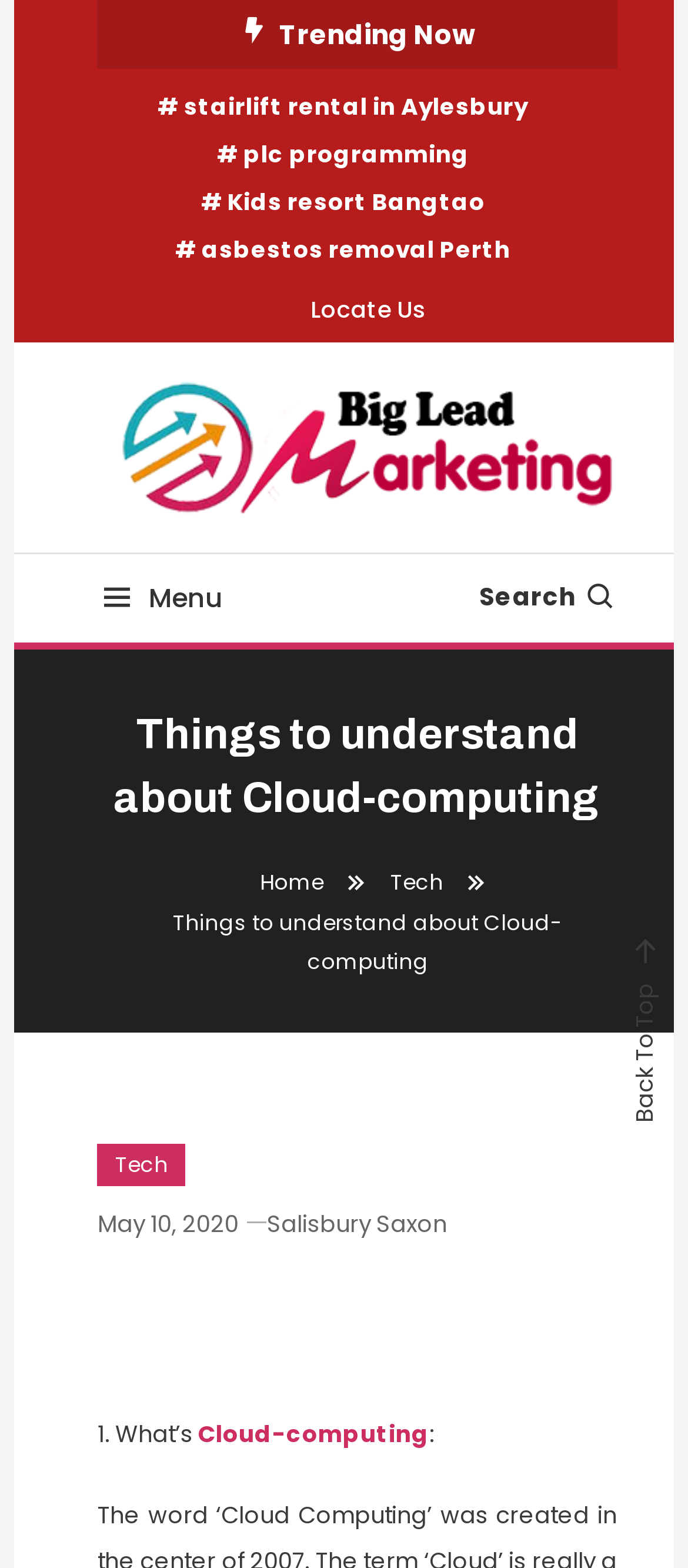What is the date of the current article?
Using the image as a reference, deliver a detailed and thorough answer to the question.

I found the date of the current article by looking at the link 'May 10, 2020' below the breadcrumbs navigation section. This link is likely to represent the publication date of the article.